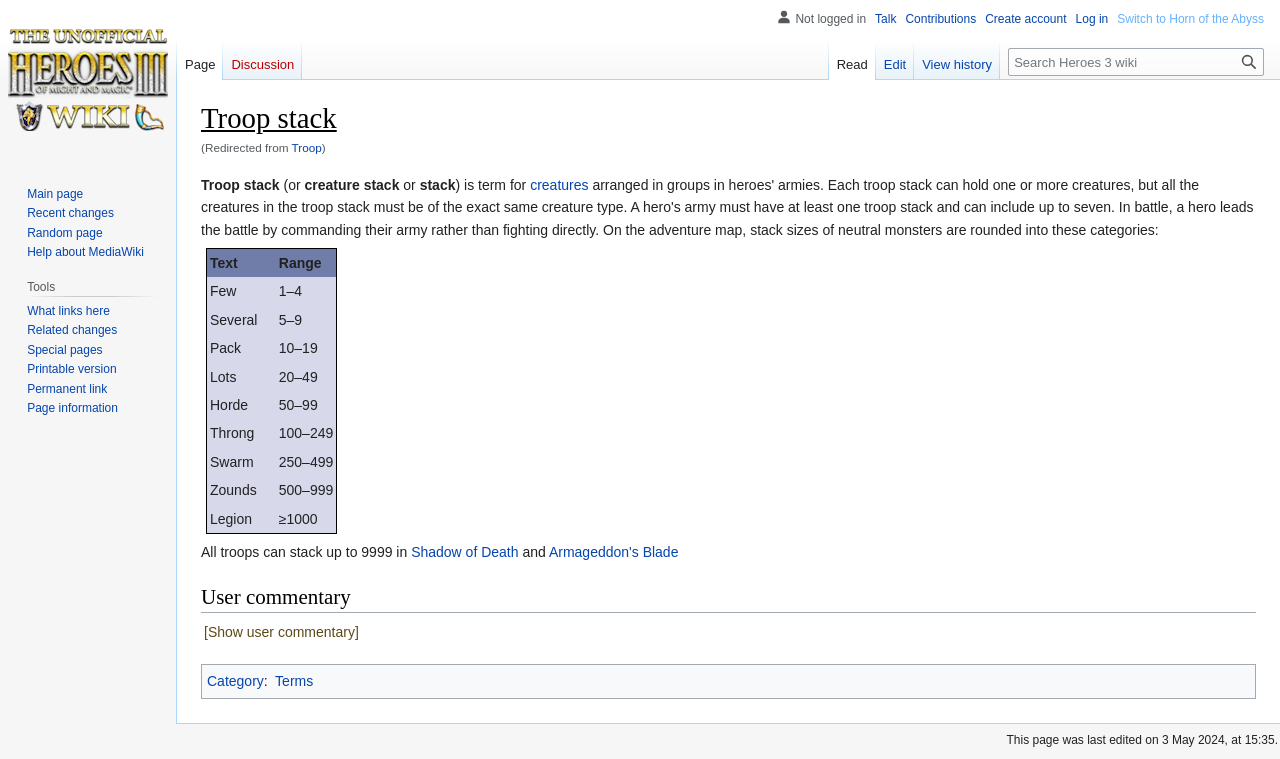Given the description: "C++ Coding Standards", determine the bounding box coordinates of the UI element. The coordinates should be formatted as four float numbers between 0 and 1, [left, top, right, bottom].

None